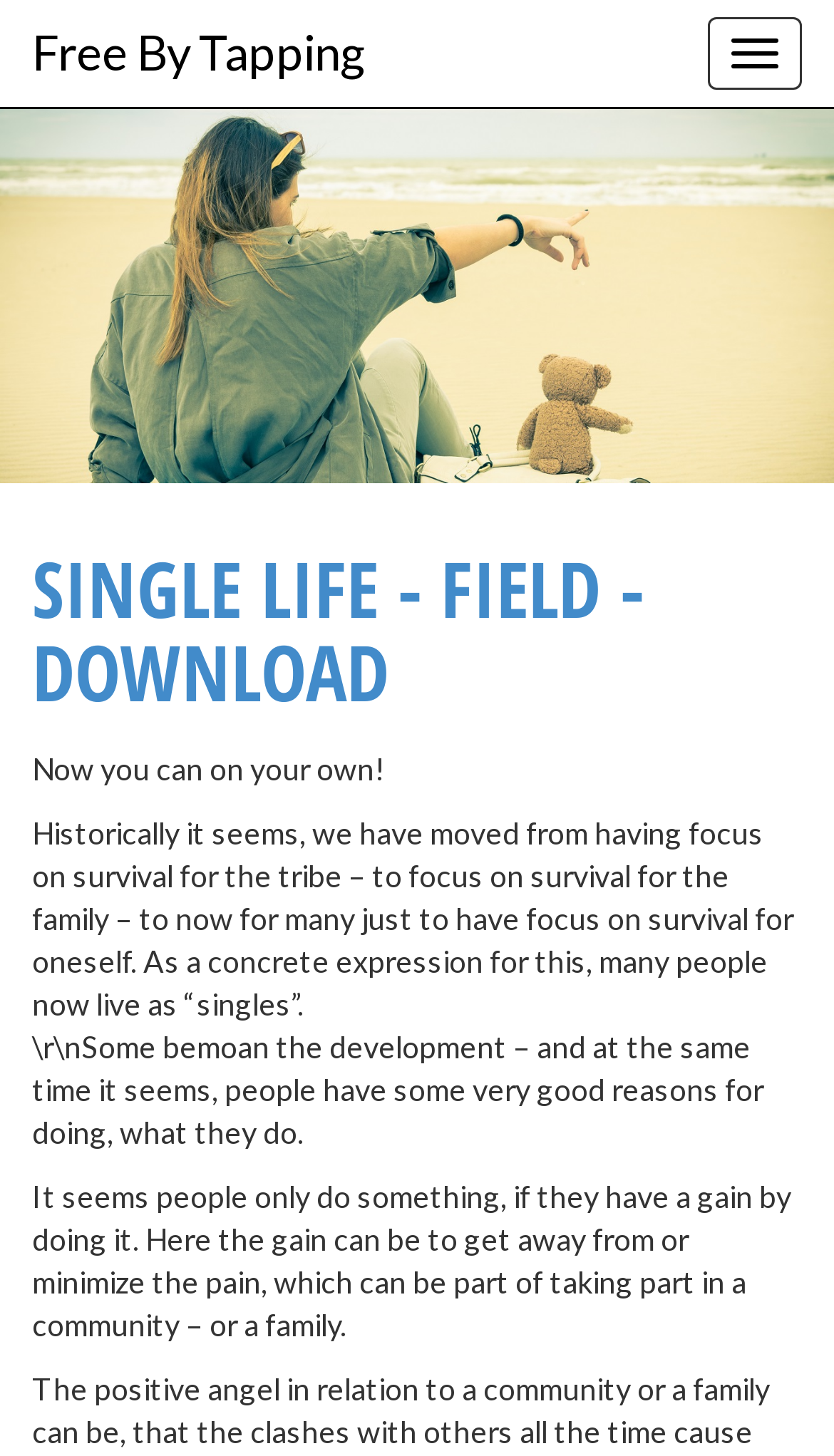From the webpage screenshot, predict the bounding box coordinates (top-left x, top-left y, bottom-right x, bottom-right y) for the UI element described here: Free By Tapping

[0.0, 0.0, 0.477, 0.073]